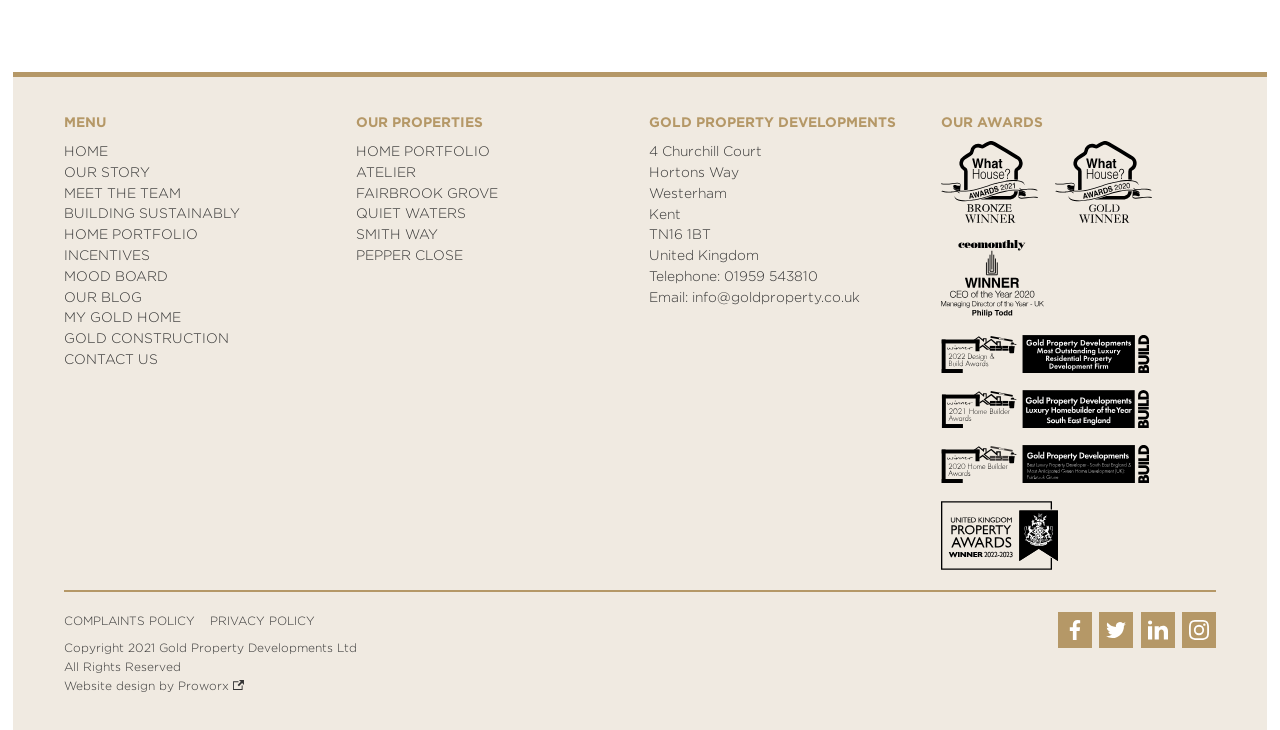What is the phone number of the company?
Examine the webpage screenshot and provide an in-depth answer to the question.

The phone number can be found in the 'GOLD PROPERTY DEVELOPMENTS' section, which lists the company's contact information, including the phone number '01959 543810'.